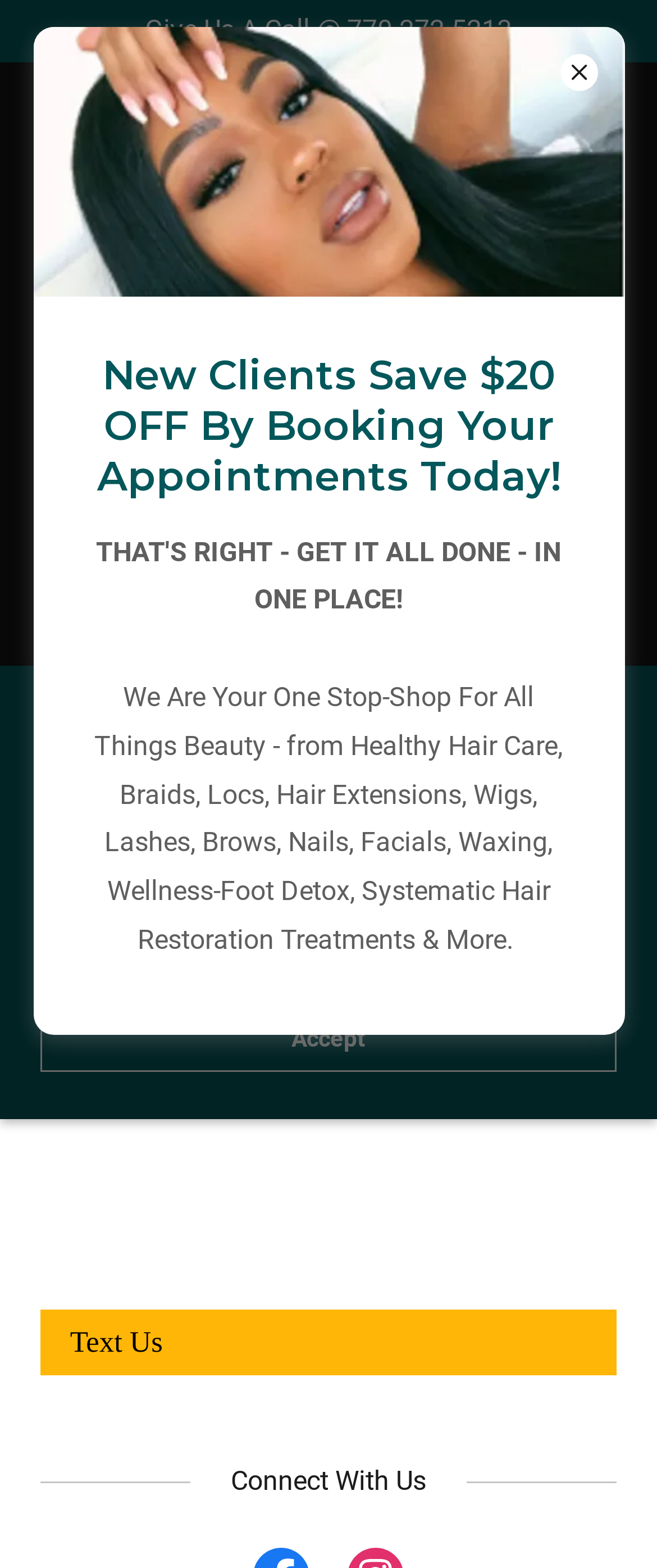Return the bounding box coordinates of the UI element that corresponds to this description: "aria-label="Hamburger Site Navigation Icon"". The coordinates must be given as four float numbers in the range of 0 and 1, [left, top, right, bottom].

[0.062, 0.065, 0.193, 0.108]